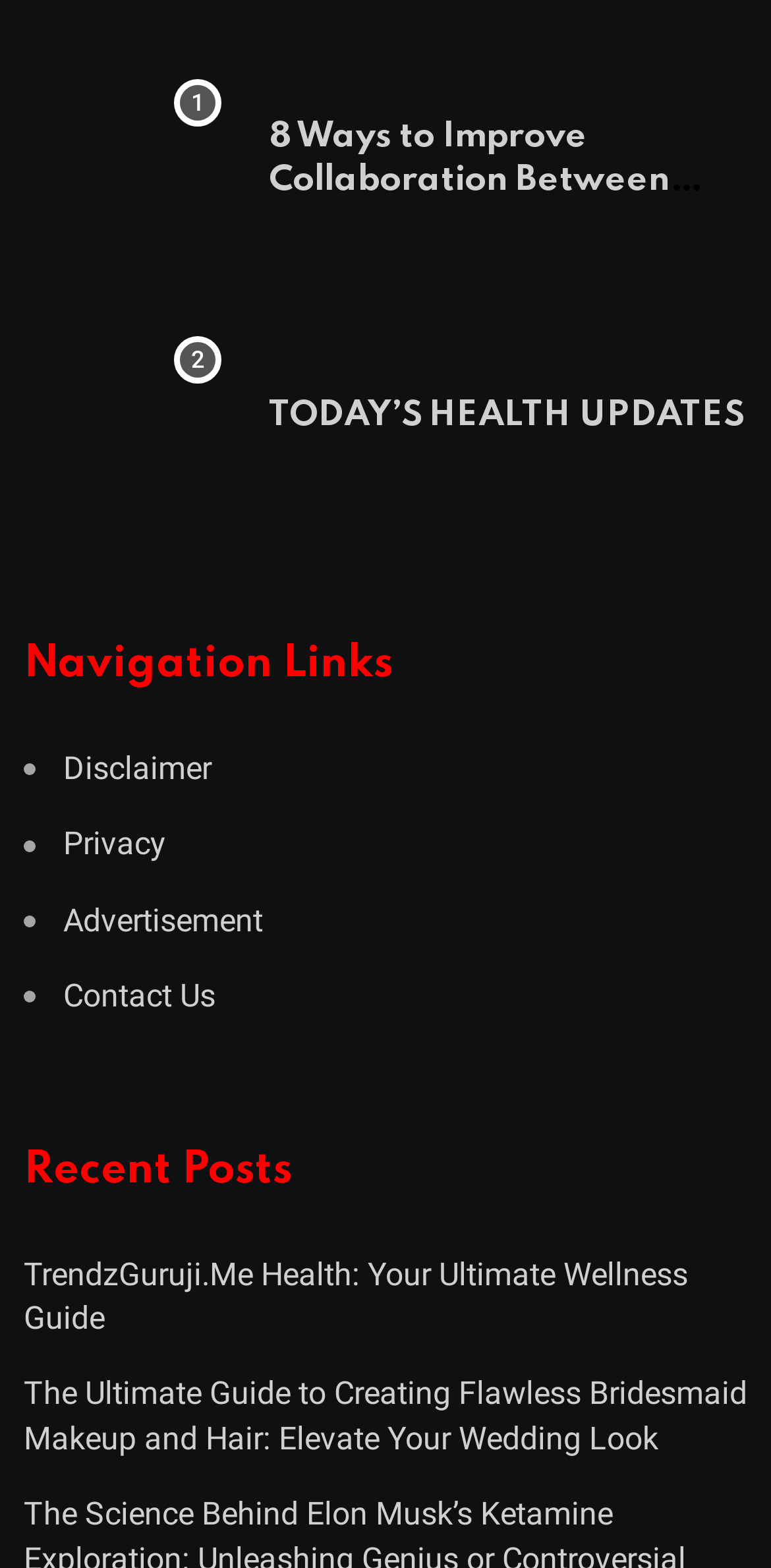Point out the bounding box coordinates of the section to click in order to follow this instruction: "Contact us".

[0.031, 0.622, 0.279, 0.65]